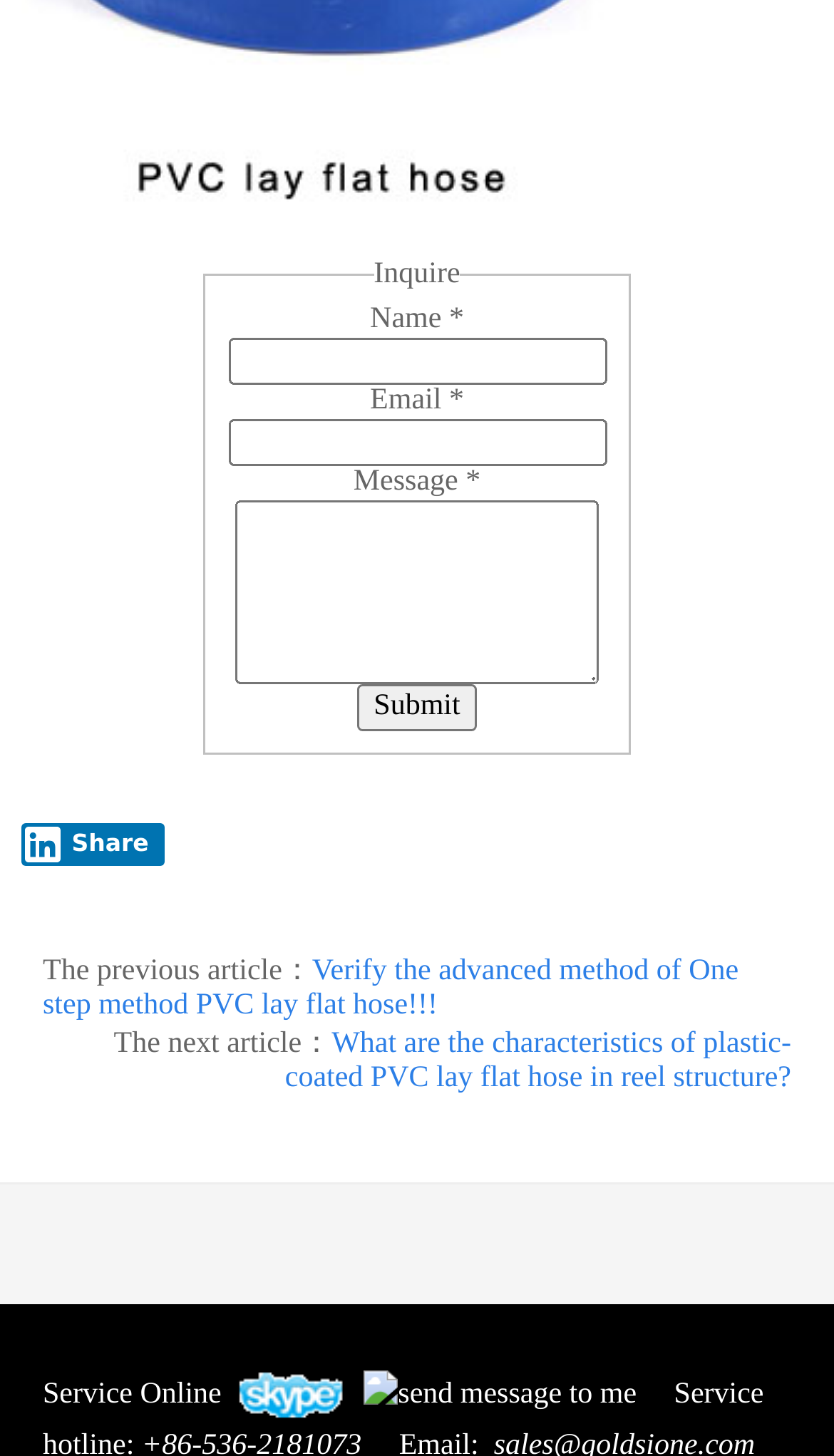Provide the bounding box coordinates, formatted as (top-left x, top-left y, bottom-right x, bottom-right y), with all values being floating point numbers between 0 and 1. Identify the bounding box of the UI element that matches the description: parent_node: Message * name="item_meta[5]"

[0.282, 0.343, 0.718, 0.469]